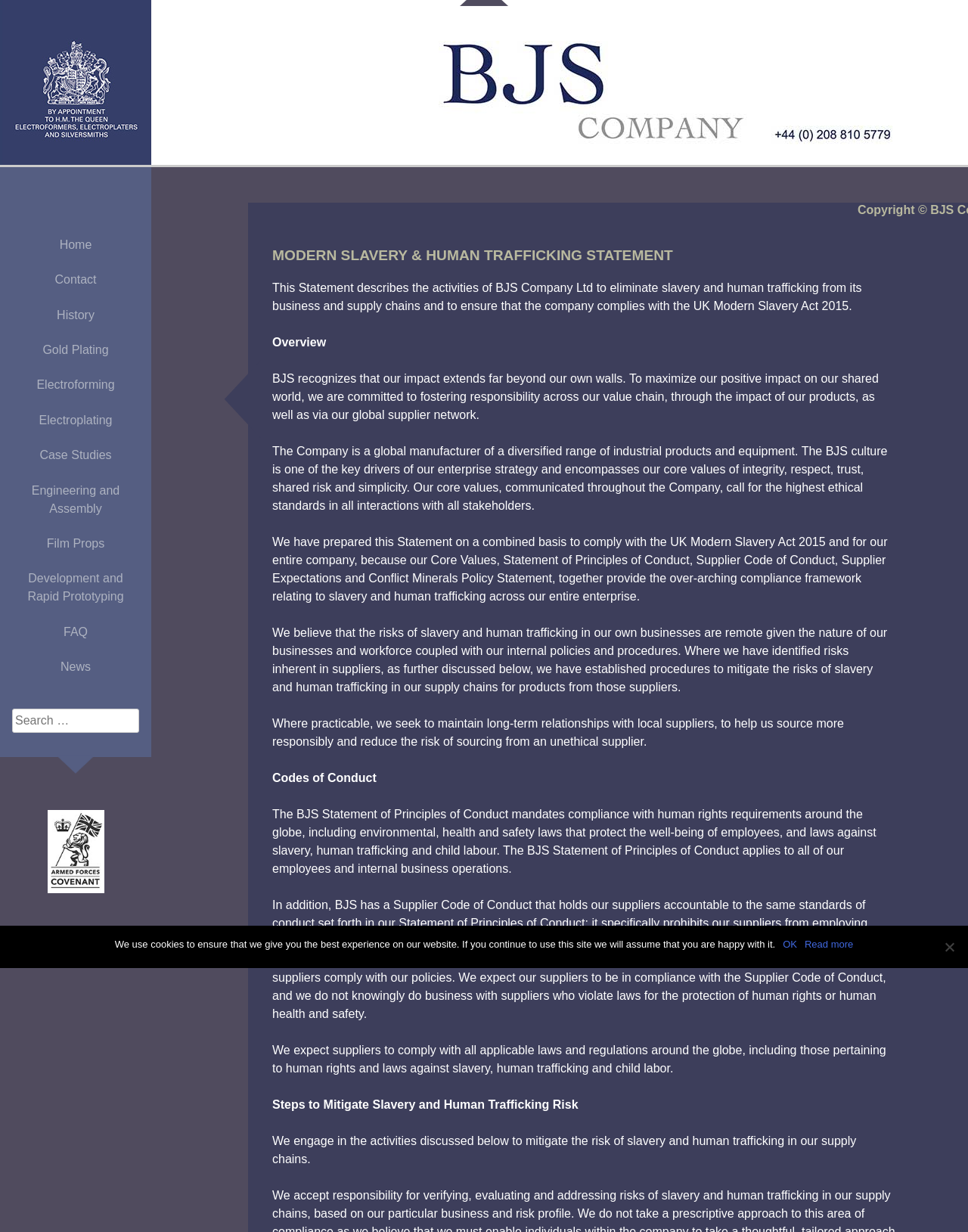Identify the bounding box coordinates of the HTML element based on this description: "Development and Rapid Prototyping".

[0.011, 0.456, 0.145, 0.499]